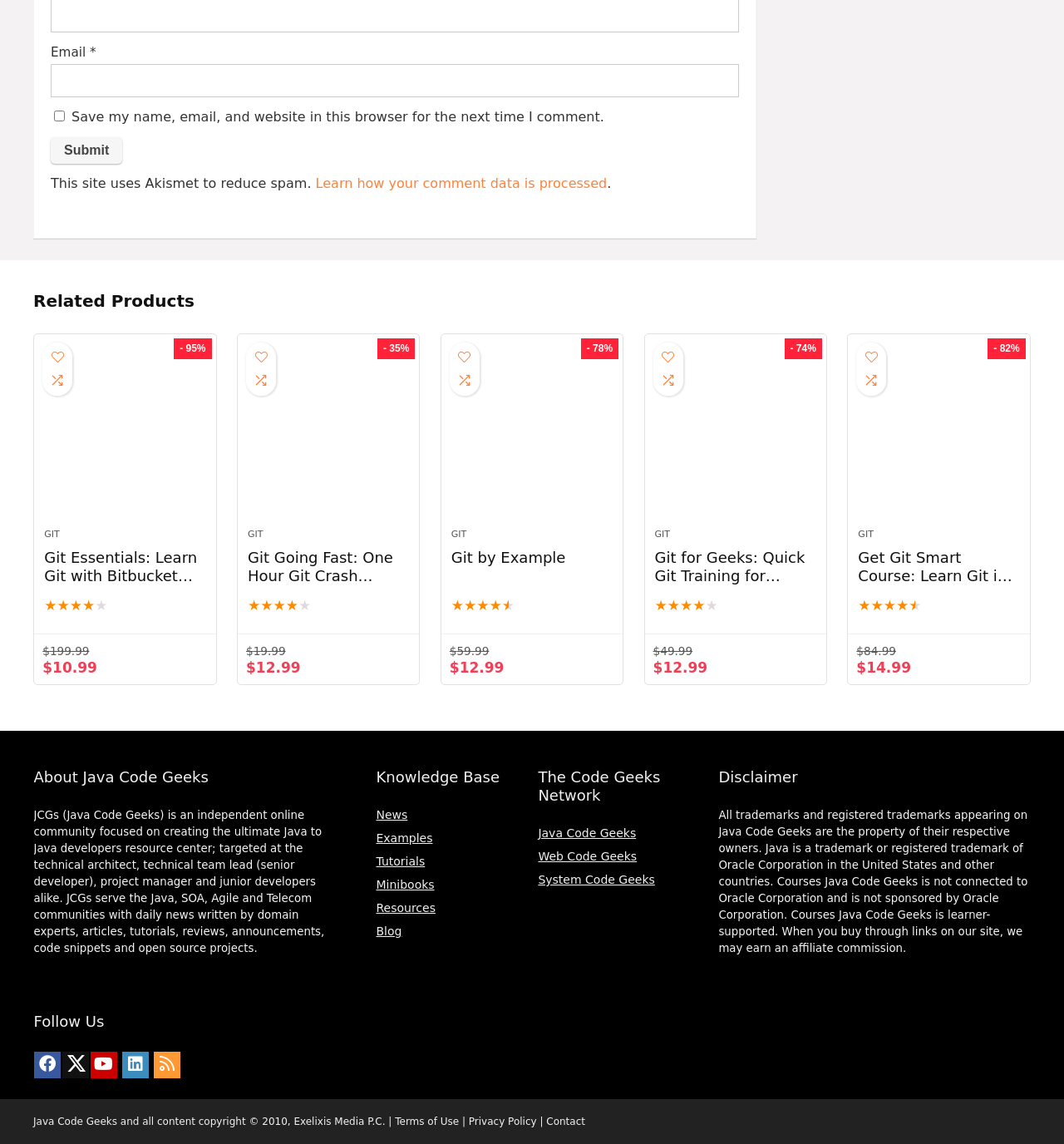Provide the bounding box coordinates of the HTML element this sentence describes: "name="submit" value="Submit"". The bounding box coordinates consist of four float numbers between 0 and 1, i.e., [left, top, right, bottom].

[0.048, 0.12, 0.115, 0.143]